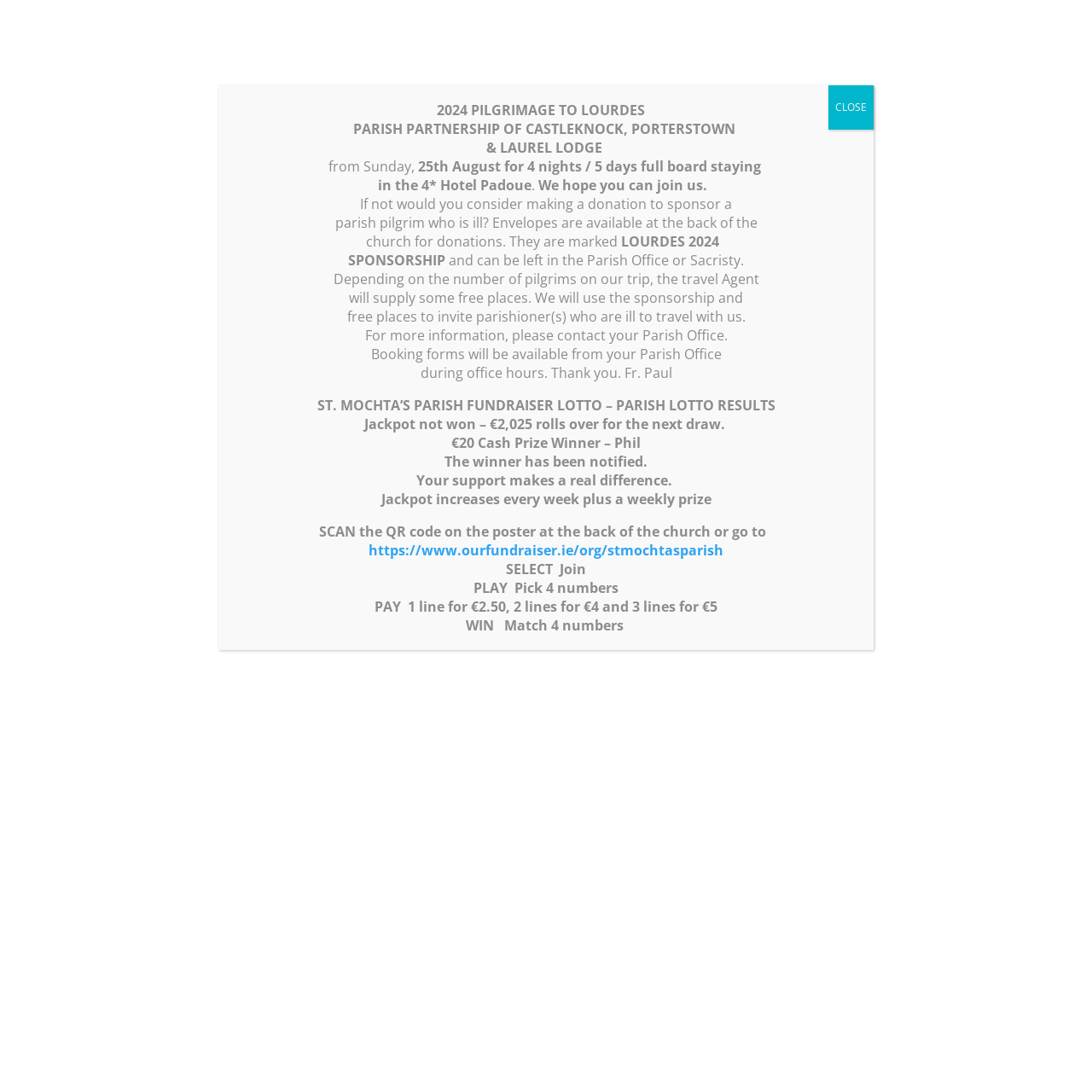Please find and give the text of the main heading on the webpage.

St Patrick’s National School